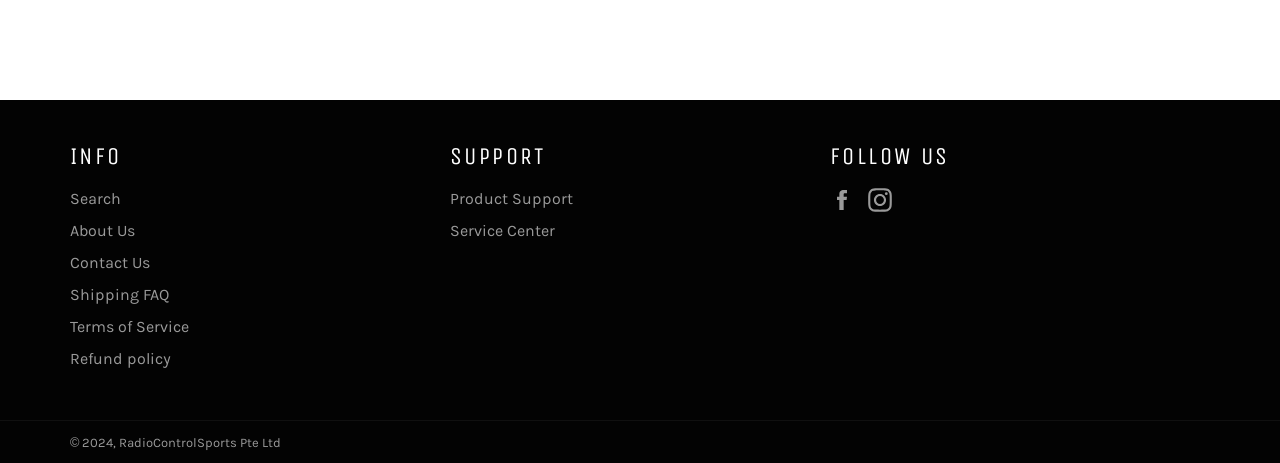Please specify the bounding box coordinates in the format (top-left x, top-left y, bottom-right x, bottom-right y), with all values as floating point numbers between 0 and 1. Identify the bounding box of the UI element described by: Search

[0.055, 0.408, 0.095, 0.449]